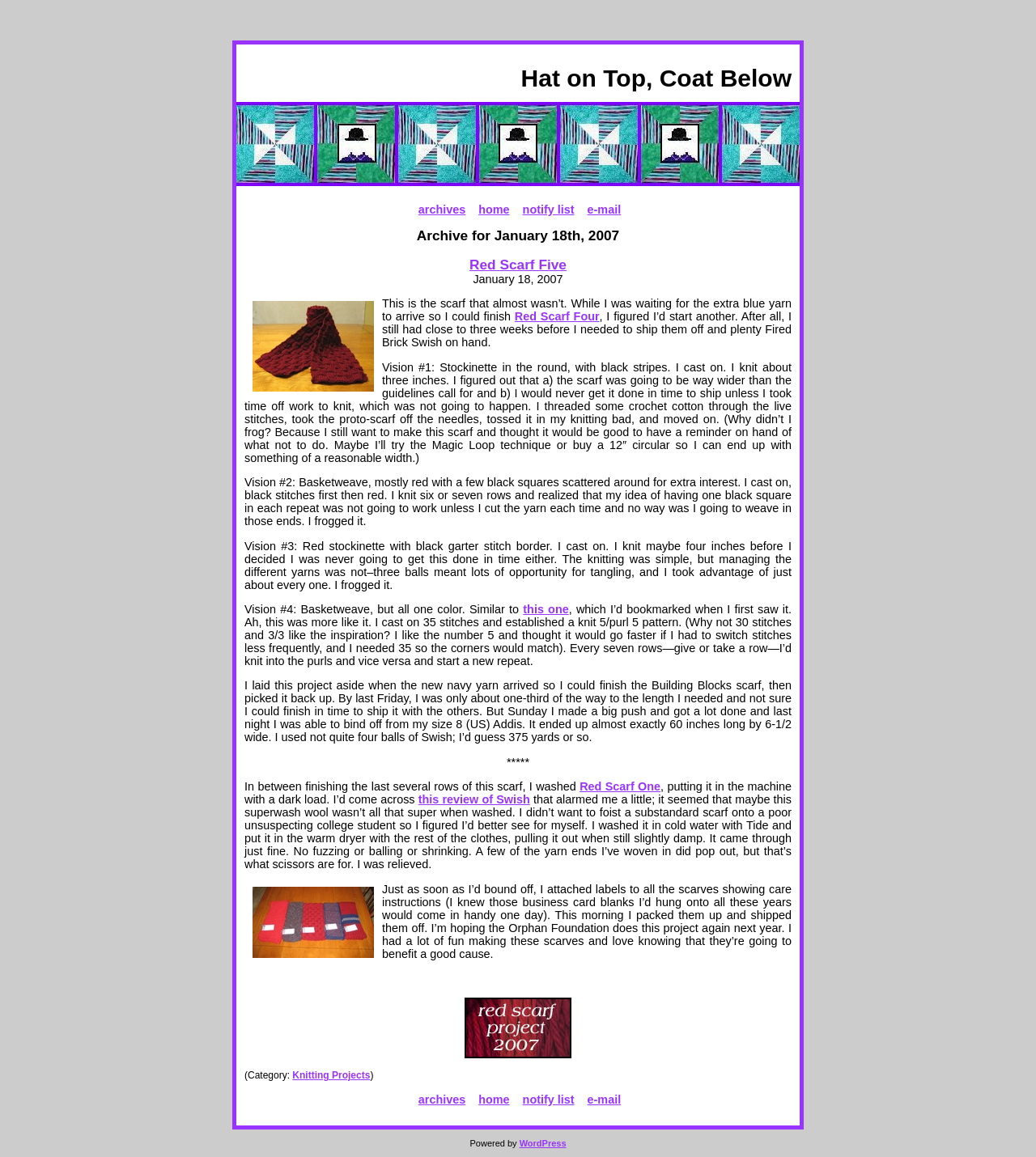Could you indicate the bounding box coordinates of the region to click in order to complete this instruction: "Click on WordPress".

[0.501, 0.984, 0.546, 0.992]